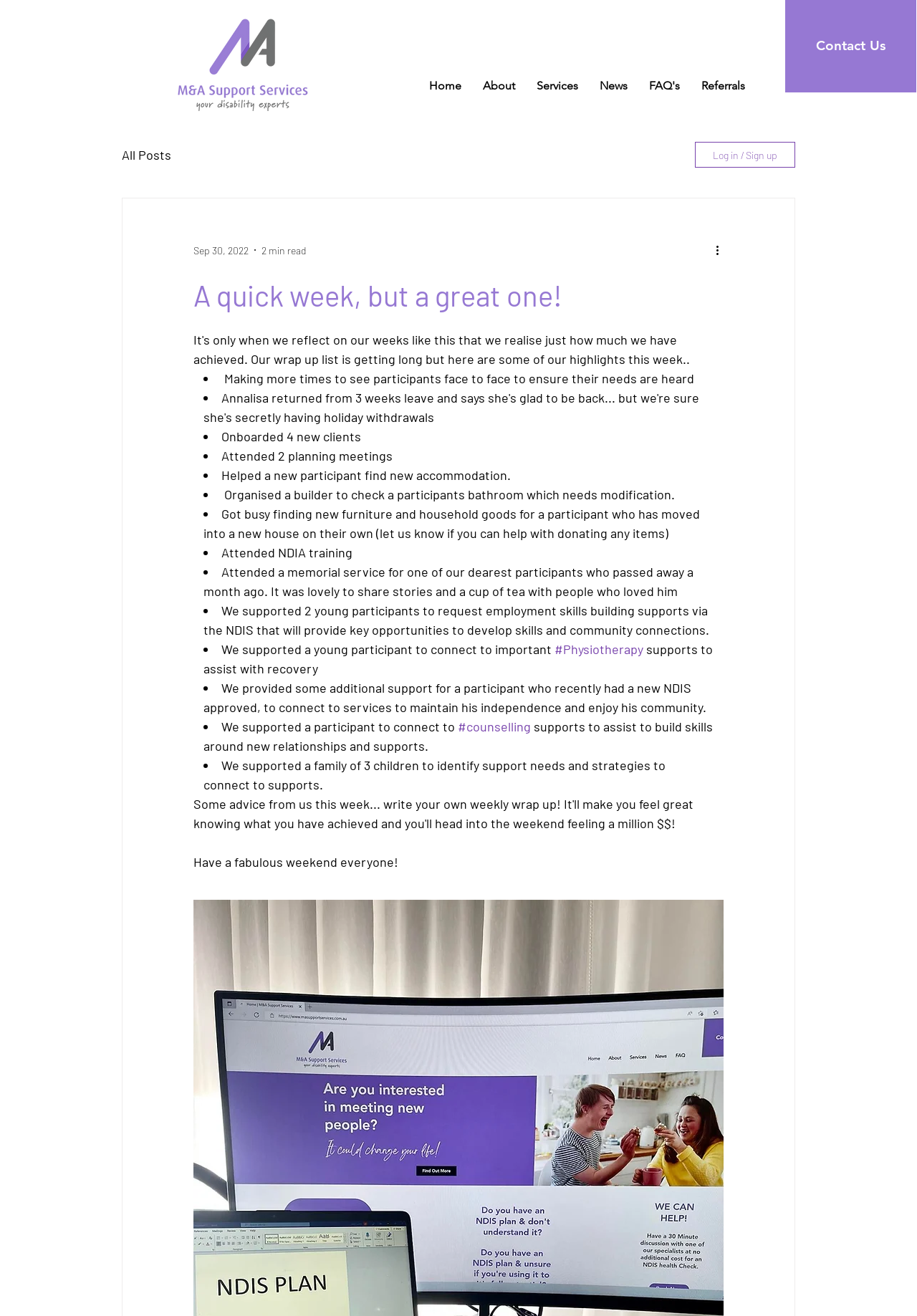Can you give a comprehensive explanation to the question given the content of the image?
What is the logo of the website?

The logo of the website is located at the top left corner of the webpage, and it is an image with the text 'MA Support Services Logo FA'.